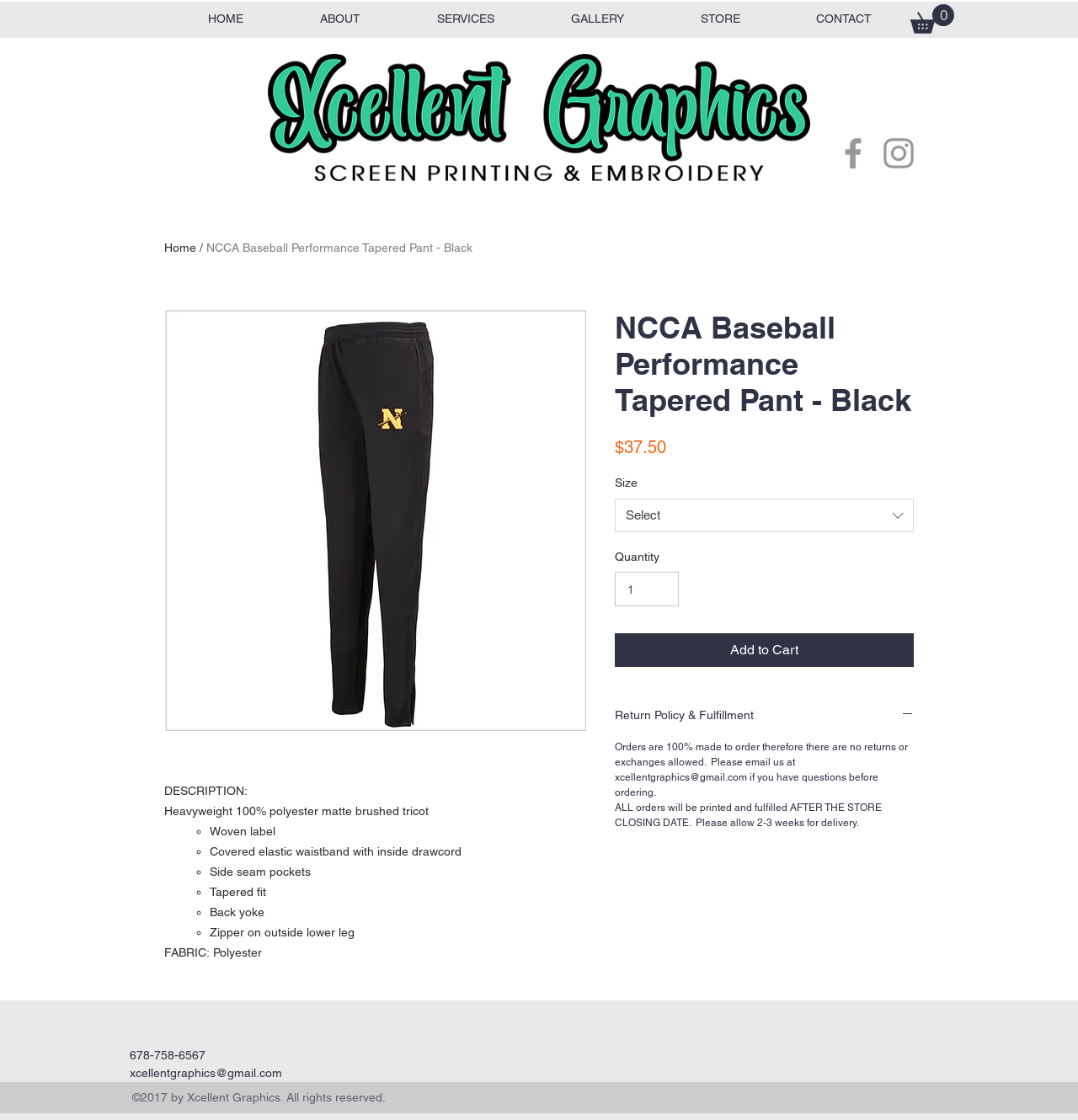Could you provide the bounding box coordinates for the portion of the screen to click to complete this instruction: "Open the 'Primary Menu'"?

None